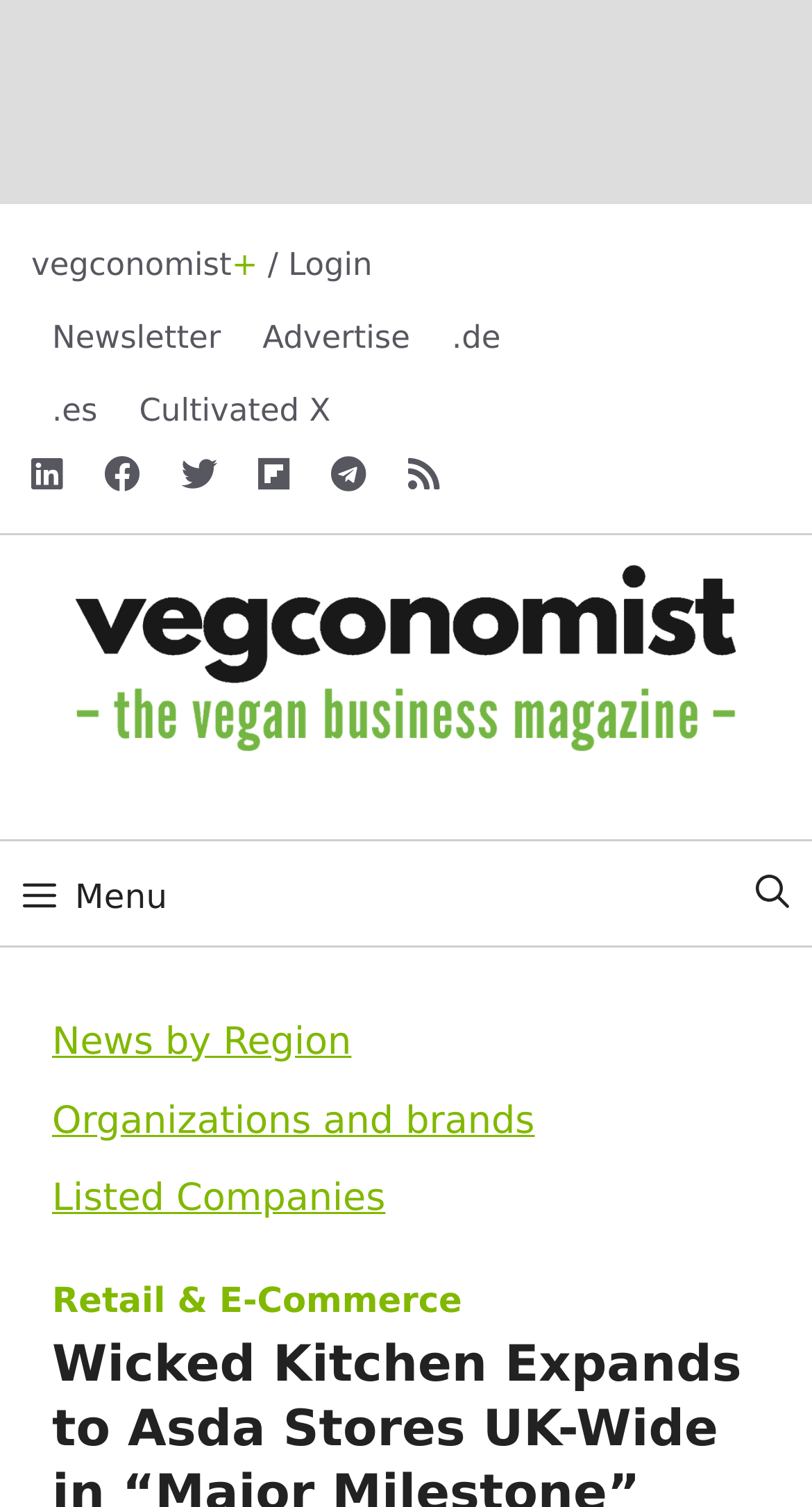Explain the webpage's layout and main content in detail.

The webpage is about Wicked Kitchen, a plant-based brand, and its major UK retail expansion. At the top-left corner, there is a link "Click Here" accompanied by an image with the same description. Below this, there is a section with several links, including "vegconomist+ / Login", "Newsletter", "Advertise", and language options ".de" and ".es". 

To the right of these links, there is a section with more links, including "Cultivated X" and several social media icons. Below this section, there is a banner with the title "Site" spanning the entire width of the page. 

Within the banner, there is a link to "vegconomist – the vegan business magazine" accompanied by an image with the same description. Below the banner, there is a navigation menu with a "Menu" button and a search bar. The navigation menu also includes links to "News by Region" and "Organizations and brands". 

The main content of the webpage is not explicitly described in the accessibility tree, but based on the meta description, it likely discusses Wicked Kitchen's expansion to Asda stores UK-wide, which is a major milestone for the brand.